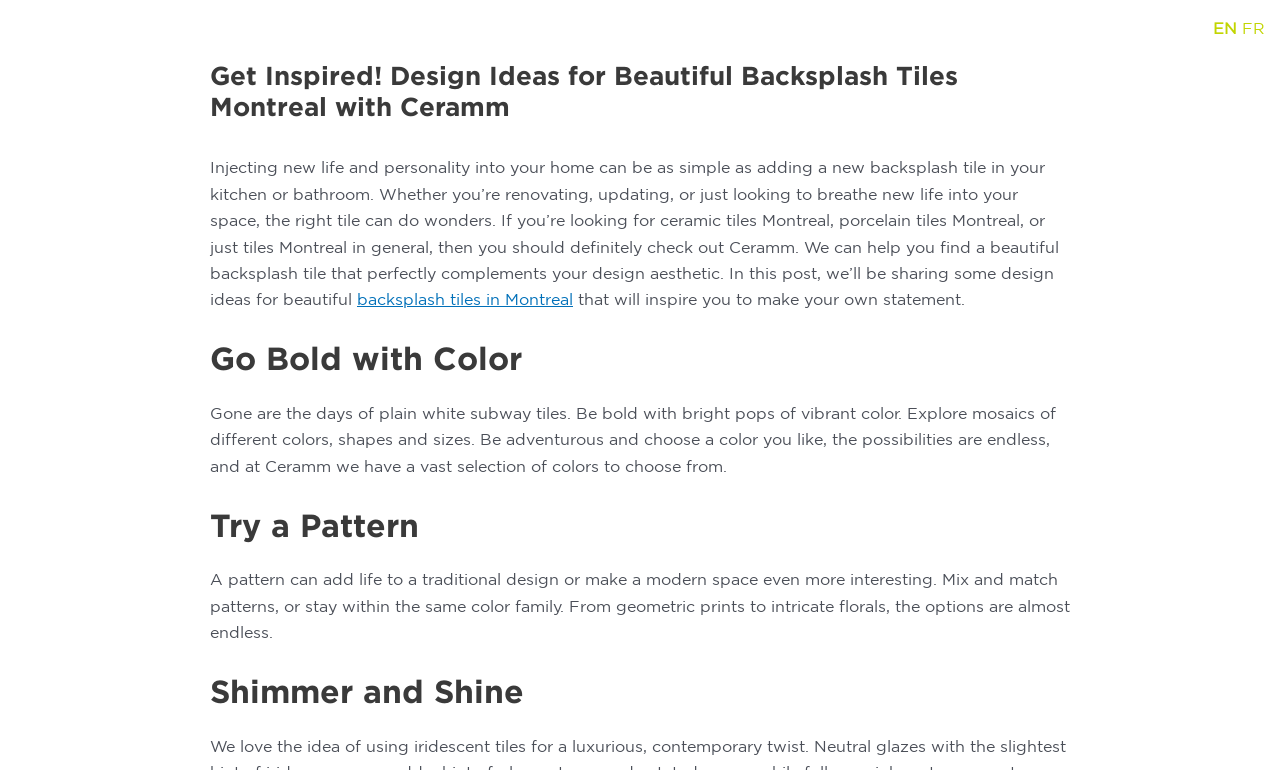What is the main topic of this webpage?
Using the visual information, respond with a single word or phrase.

Backsplash tiles in Montreal